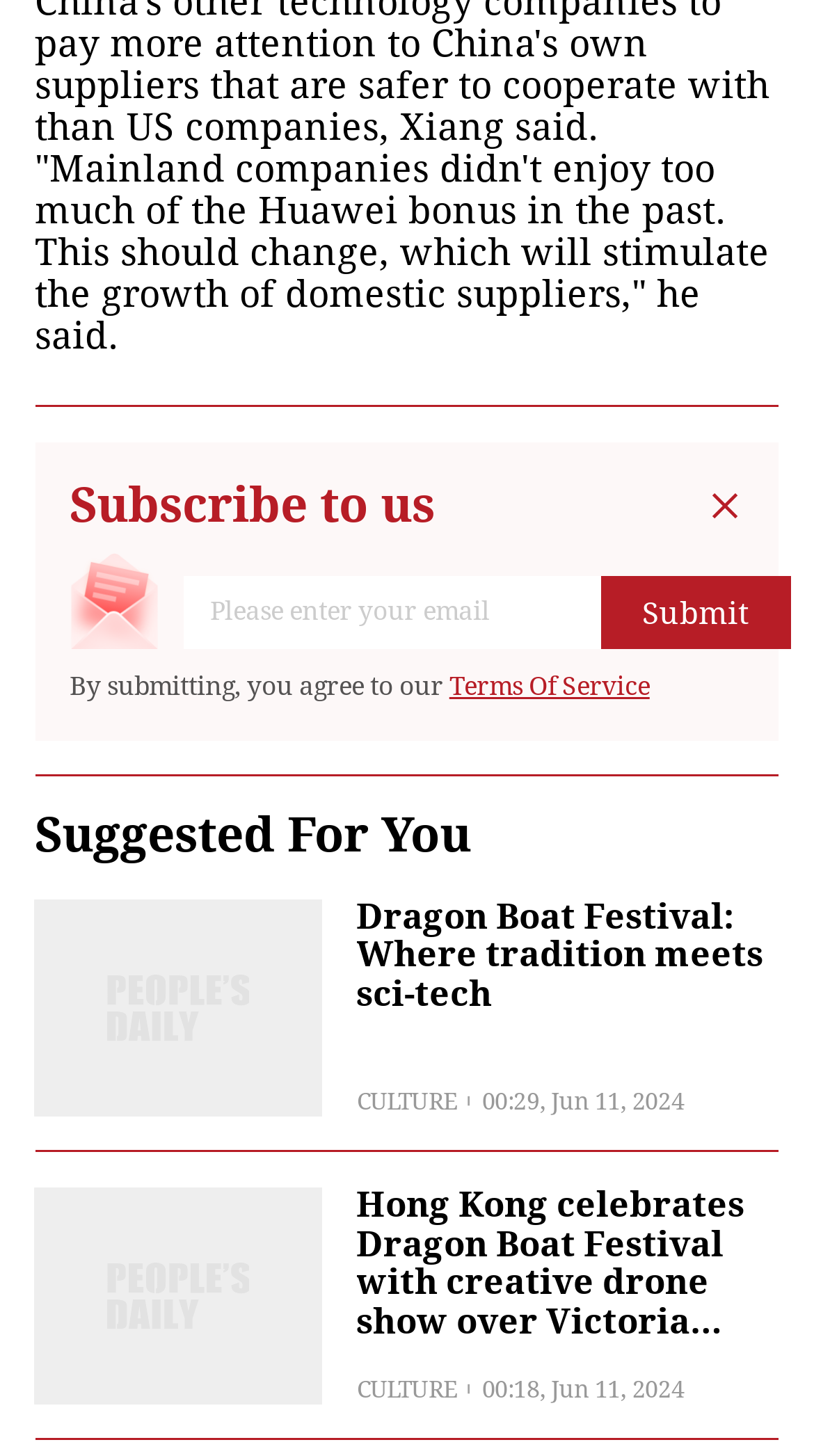What category does the first article belong to?
Please give a detailed and thorough answer to the question, covering all relevant points.

The first article belongs to the CULTURE category, as indicated by the label 'CULTURE' above the article title.